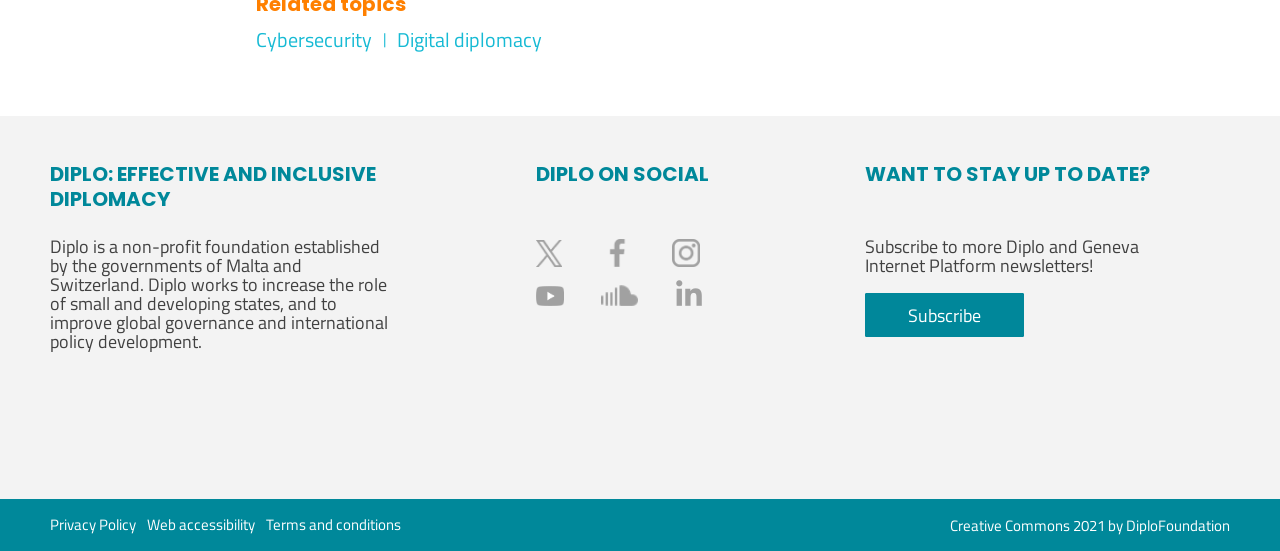Find the bounding box coordinates for the area you need to click to carry out the instruction: "View Diplo on Twitter". The coordinates should be four float numbers between 0 and 1, indicated as [left, top, right, bottom].

[0.419, 0.429, 0.439, 0.489]